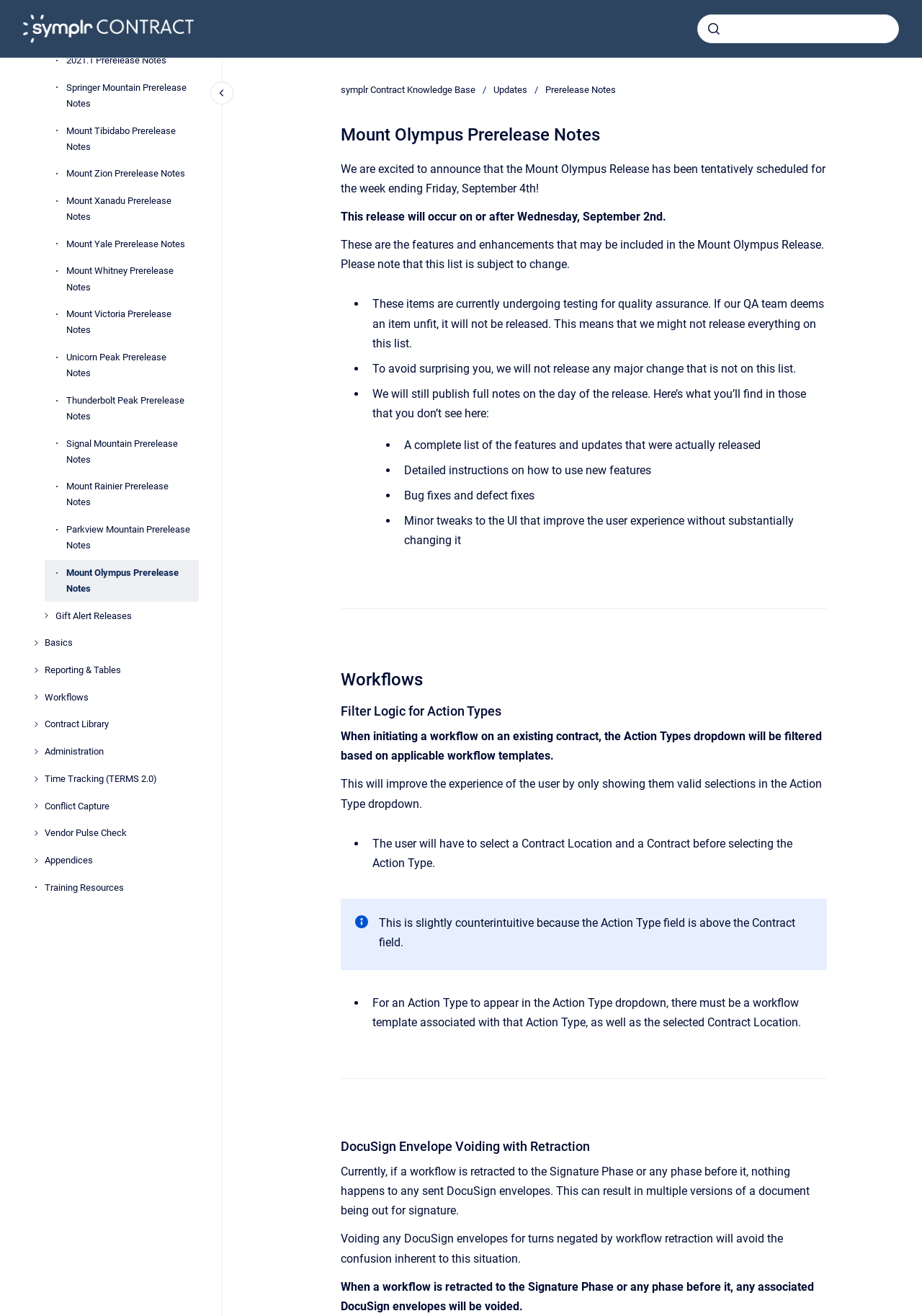Describe all the visual and textual components of the webpage comprehensively.

The webpage is about the Mount Olympus Prerelease Notes, which announces the tentative schedule of the release for the week ending Friday, September 4th. The page is divided into several sections, with a navigation menu on the top left, a search bar on the top right, and a breadcrumb navigation below the search bar.

The main content of the page is divided into sections, each with a heading and descriptive text. The first section explains the purpose of the prerelease notes and what to expect from the release. It also lists three key points about the release, including that the list of features and enhancements is subject to change, that only tested items will be released, and that major changes not on the list will not be released.

The next section is about workflows, with a heading "Copy to clipboard Workflows" and a description of how the Action Types dropdown will be filtered based on applicable workflow templates. This section also includes a list of two points, explaining how the user will need to select a Contract Location and a Contract before selecting the Action Type, and that an Action Type will only appear in the dropdown if there is a workflow template associated with it and the selected Contract Location.

The following section is about DocuSign Envelope Voiding with Retraction, with a heading "Copy to clipboard DocuSign Envelope Voiding with Retraction" and a description of how the current system works and how it will be improved.

Throughout the page, there are several links to other pages, including "2022.1 Prerelease Notes", "2021.1 Prerelease Notes", and "Gift Alert Releases", among others. There are also buttons to expand or collapse sections, and a "Close navigation" button to hide the navigation menu.